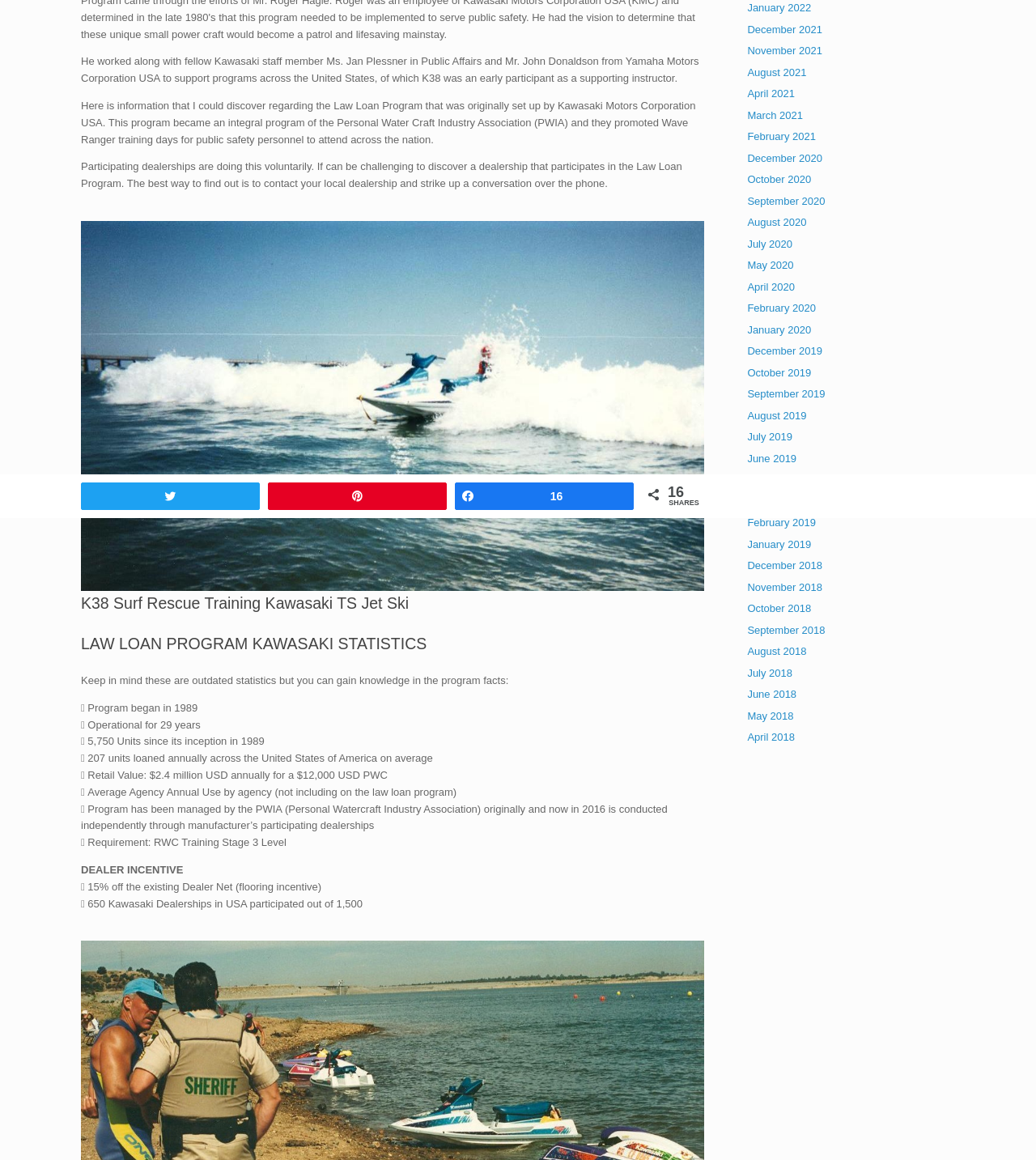Identify the bounding box for the UI element that is described as follows: "Tweet".

[0.079, 0.417, 0.25, 0.438]